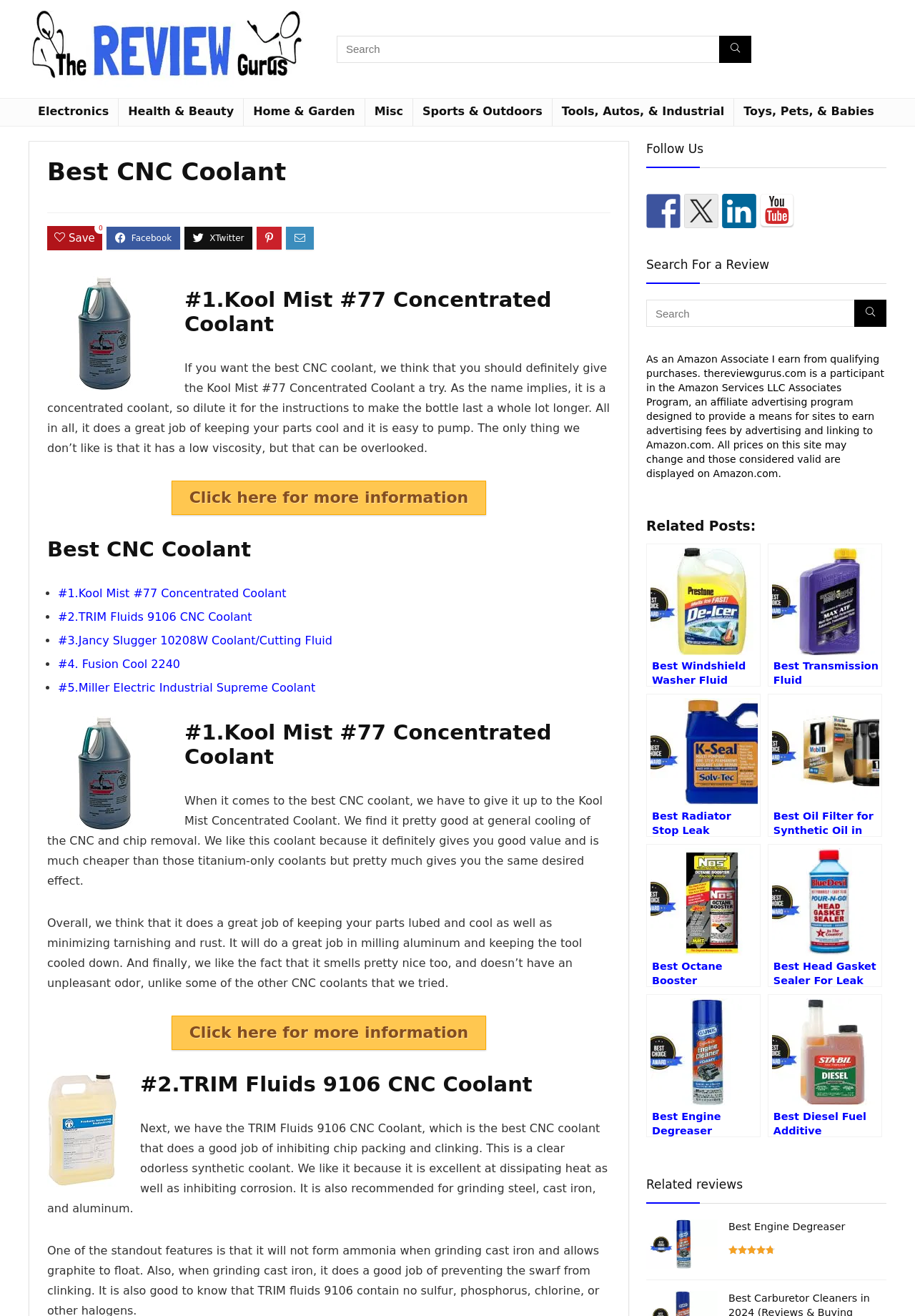Answer the following query with a single word or phrase:
Is there a search function on this webpage?

Yes